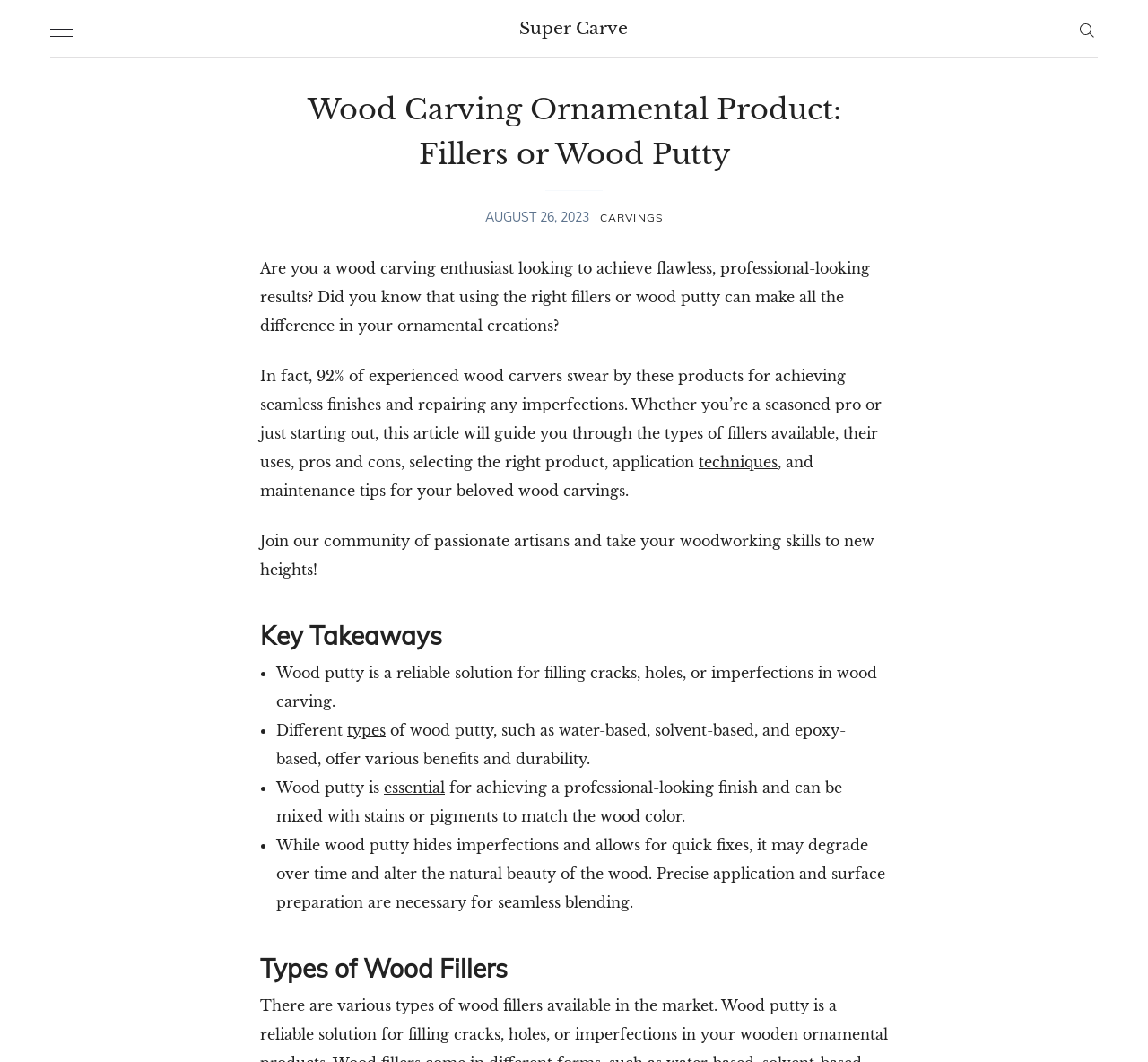Please provide a comprehensive response to the question based on the details in the image: What is the purpose of wood putty in wood carving?

Based on the text 'Wood putty is a reliable solution for filling cracks, holes, or imperfections in wood carving.', it is clear that the purpose of wood putty in wood carving is to fill cracks and imperfections.